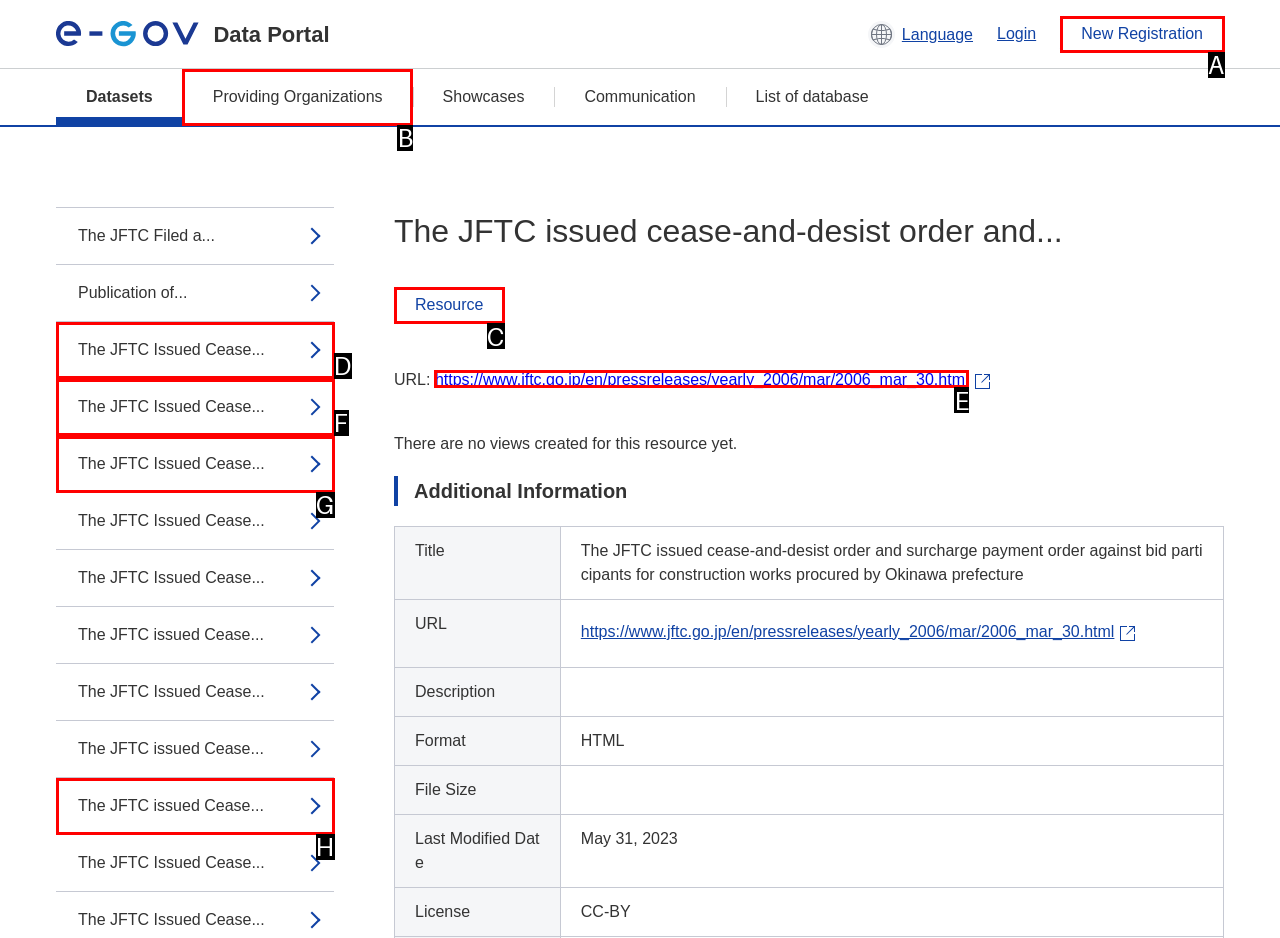Select the option that matches this description: https://www.jftc.go.jp/en/pressreleases/yearly_2006/mar/2006_mar_30.html
Answer by giving the letter of the chosen option.

E